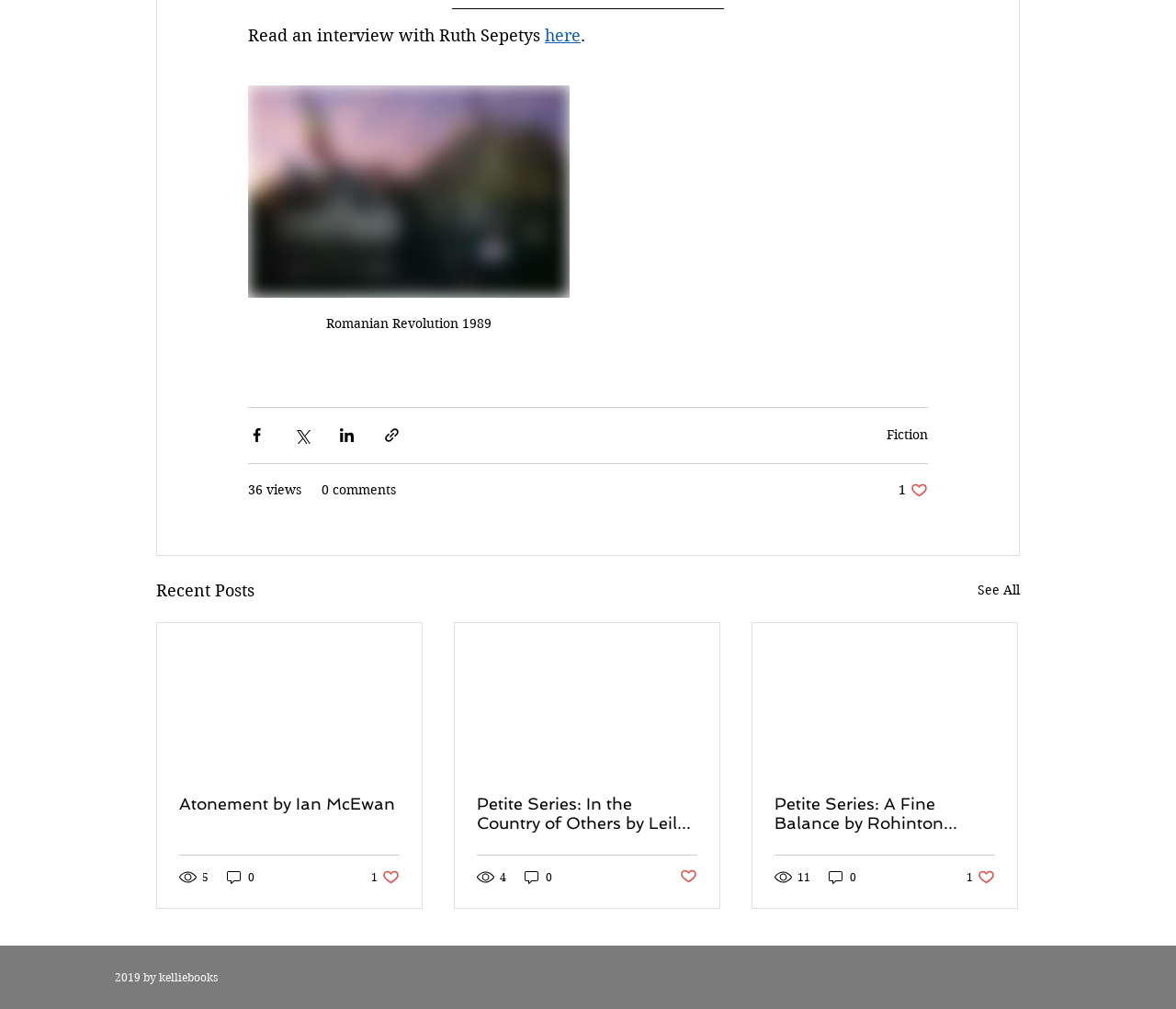Please specify the bounding box coordinates in the format (top-left x, top-left y, bottom-right x, bottom-right y), with all values as floating point numbers between 0 and 1. Identify the bounding box of the UI element described by: Atonement by Ian McEwan

[0.152, 0.787, 0.34, 0.806]